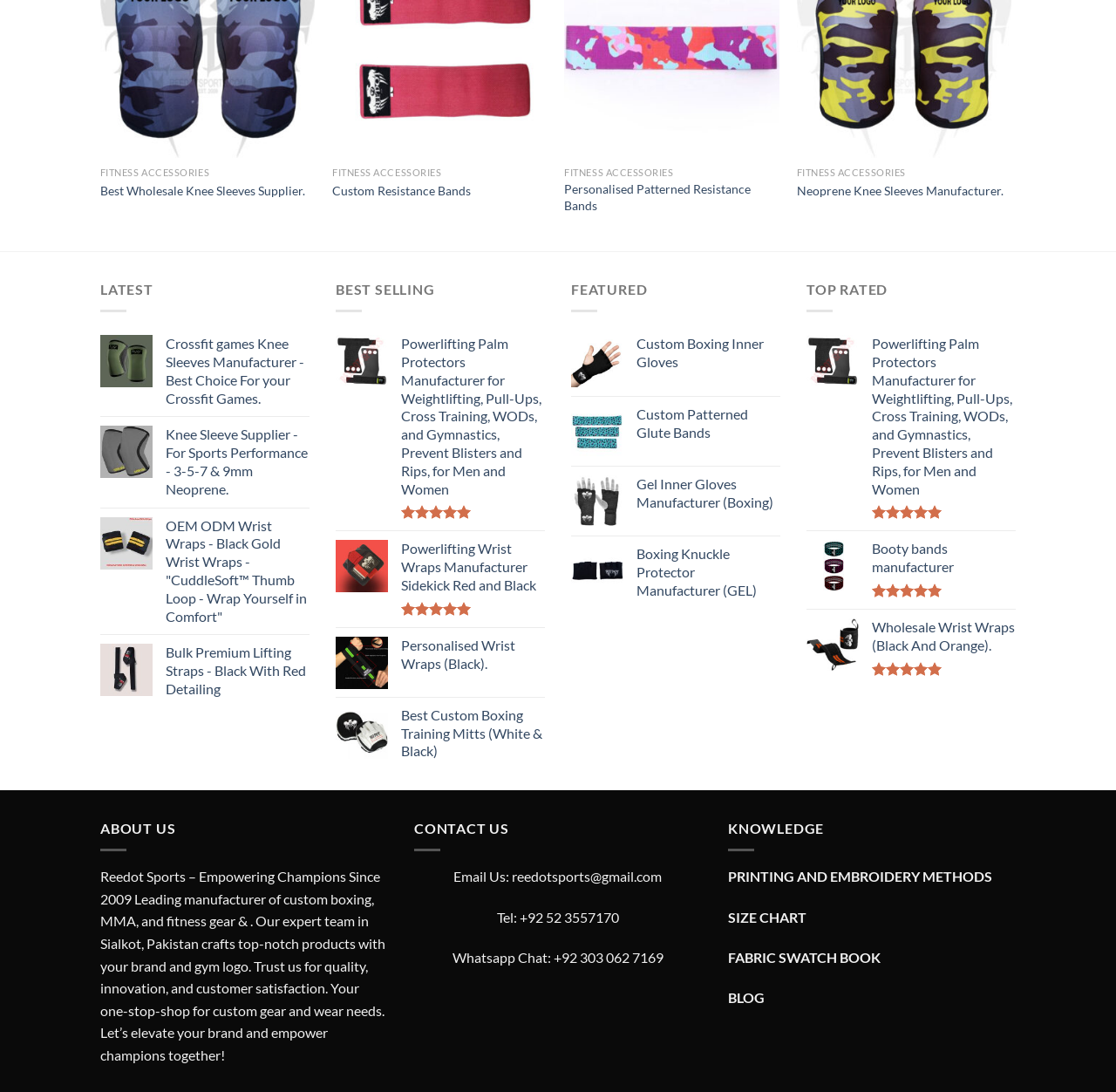Provide the bounding box coordinates of the UI element this sentence describes: "Custom Resistance Bands".

[0.298, 0.167, 0.422, 0.182]